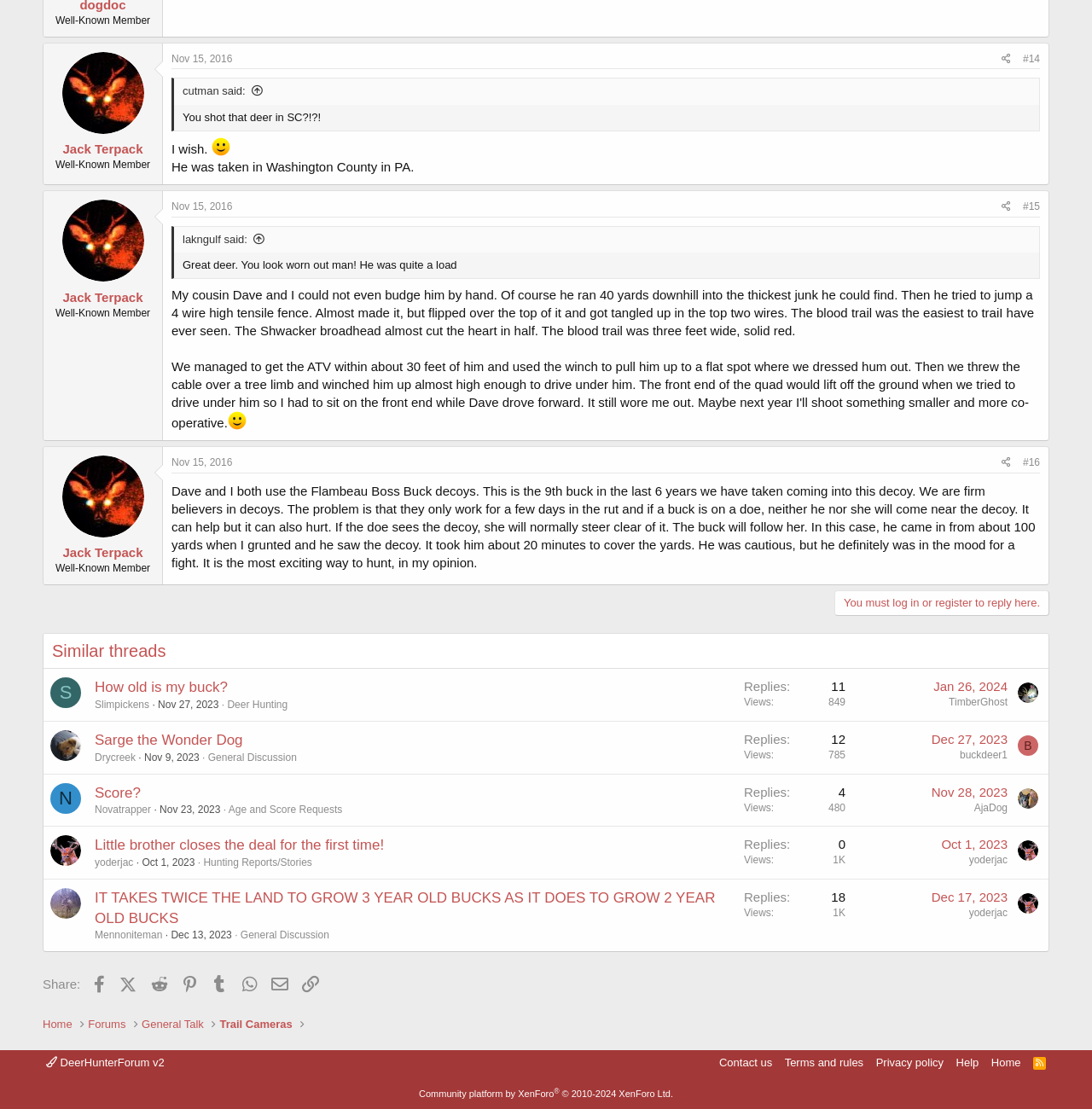Locate the bounding box coordinates of the area to click to fulfill this instruction: "Share the post '#14'". The bounding box should be presented as four float numbers between 0 and 1, in the order [left, top, right, bottom].

[0.912, 0.044, 0.931, 0.062]